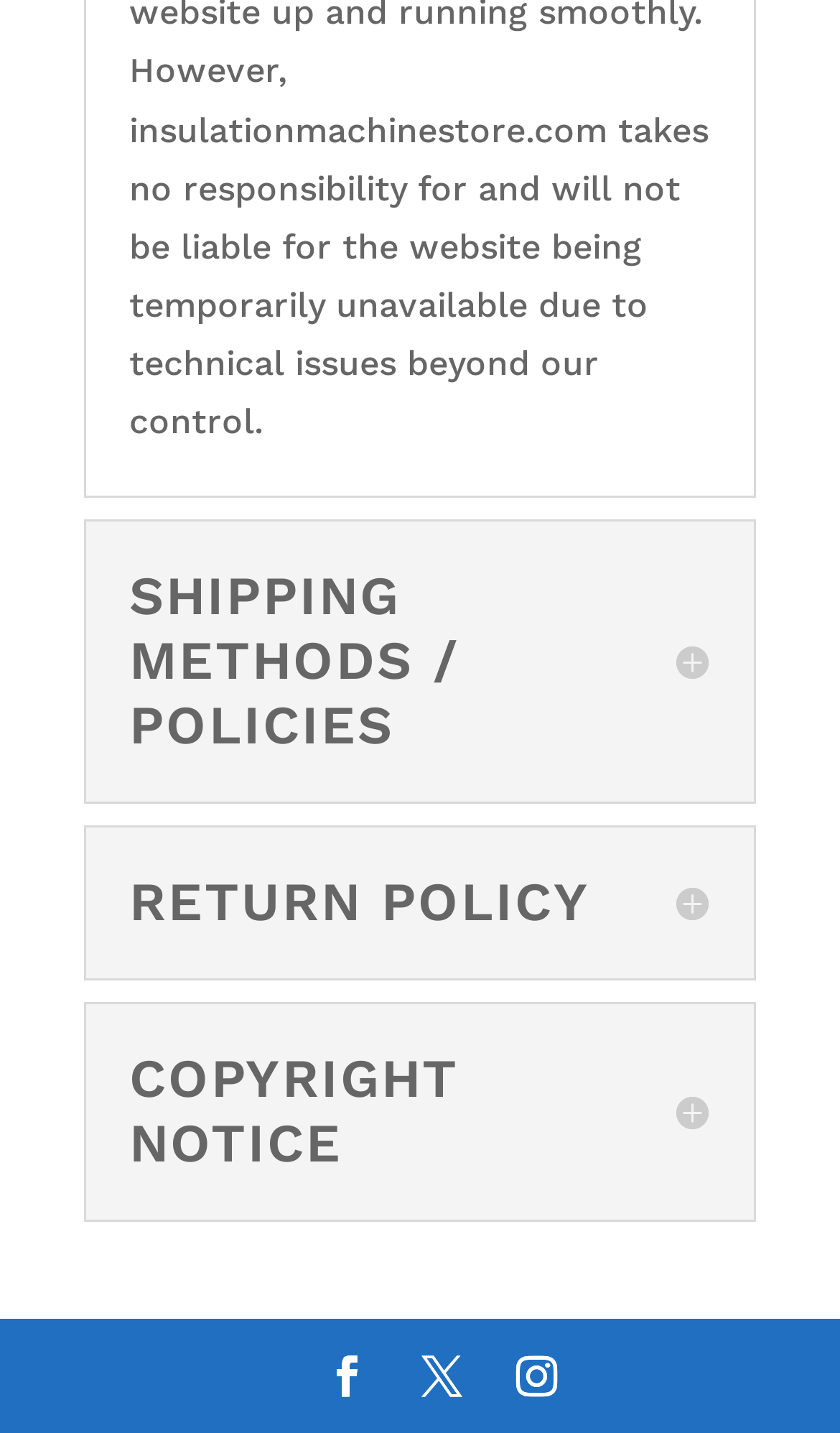Using the element description: "Instagram", determine the bounding box coordinates. The coordinates should be in the format [left, top, right, bottom], with values between 0 and 1.

[0.614, 0.942, 0.663, 0.983]